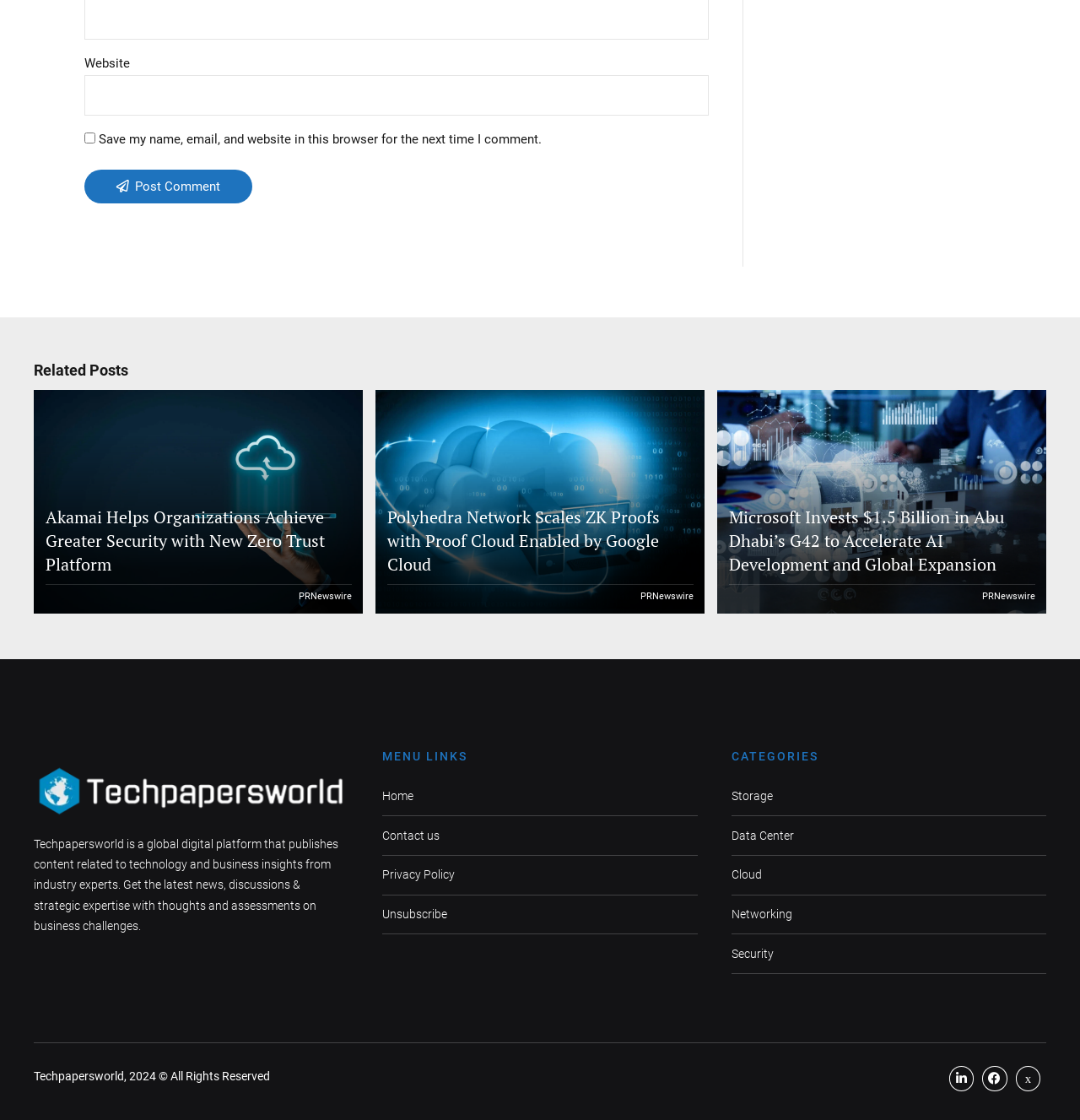Identify and provide the bounding box for the element described by: "Privacy Policy".

None